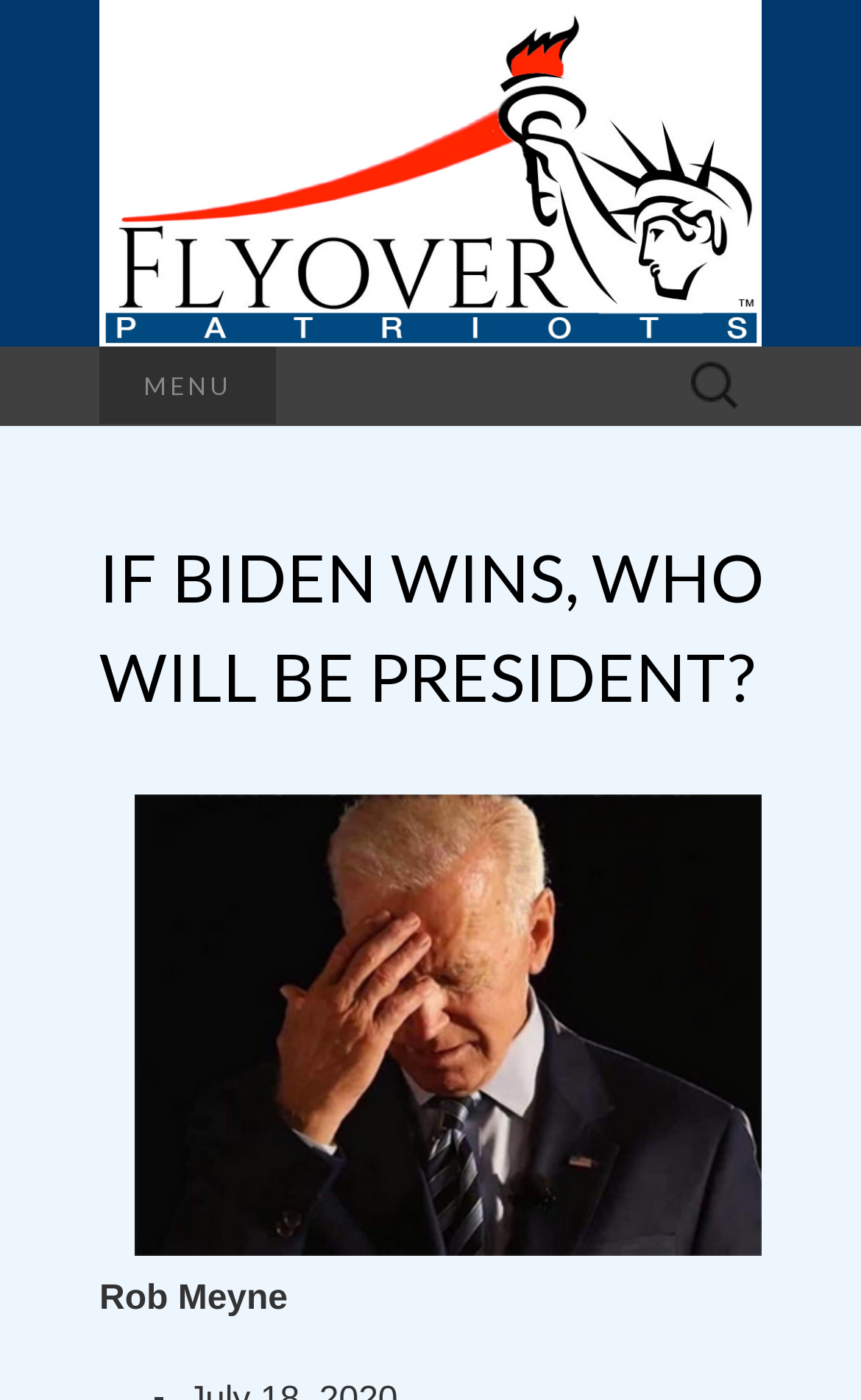What is the name of the author?
Answer the question using a single word or phrase, according to the image.

Rob Meyne